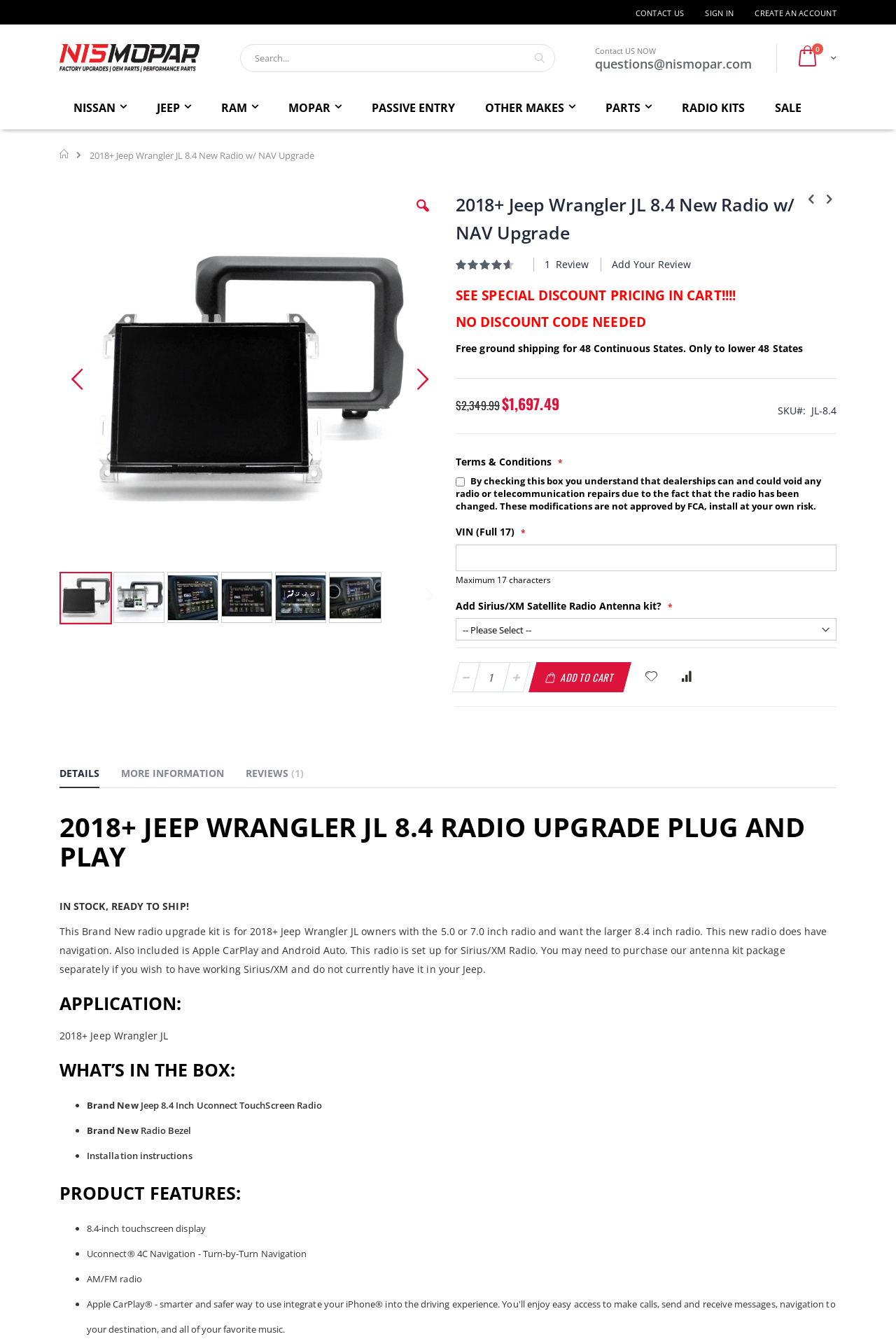Illustrate the webpage's structure and main components comprehensively.

This webpage is about a product, specifically a radio upgrade kit for 2018+ Jeep Wrangler JL owners. At the top of the page, there is a navigation menu with links to "Skip to Content", "CONTACT US", "SIGN IN", and "CREATE AN ACCOUNT". Below this, there is a logo and a search bar with a combobox and a button. 

On the left side of the page, there is a tab list with options for "NISSAN", "JEEP", "RAM", "MOPAR", "PASSIVE ENTRY", "OTHER MAKES", "PARTS", "RADIO KITS", and "SALE". 

The main content of the page is about the product, with a heading "2018+ Jeep Wrangler JL 8.4 New Radio w/ NAV Upgrade" and a description below. There are several images of the product, with buttons to navigate through them. 

Below the product images, there is a section with ratings and reviews, showing a 93% rating and a link to add a review. There is also a section with special discount pricing and shipping information. 

A table displays the product's price and SKU information. Below this, there is a section with terms and conditions, a checkbox, a textbox for entering a VIN number, and a combobox for adding a Sirius/XM Satellite Radio Antenna kit. 

Finally, there are buttons to add the product to the cart, and links to wishlist and compare the product.